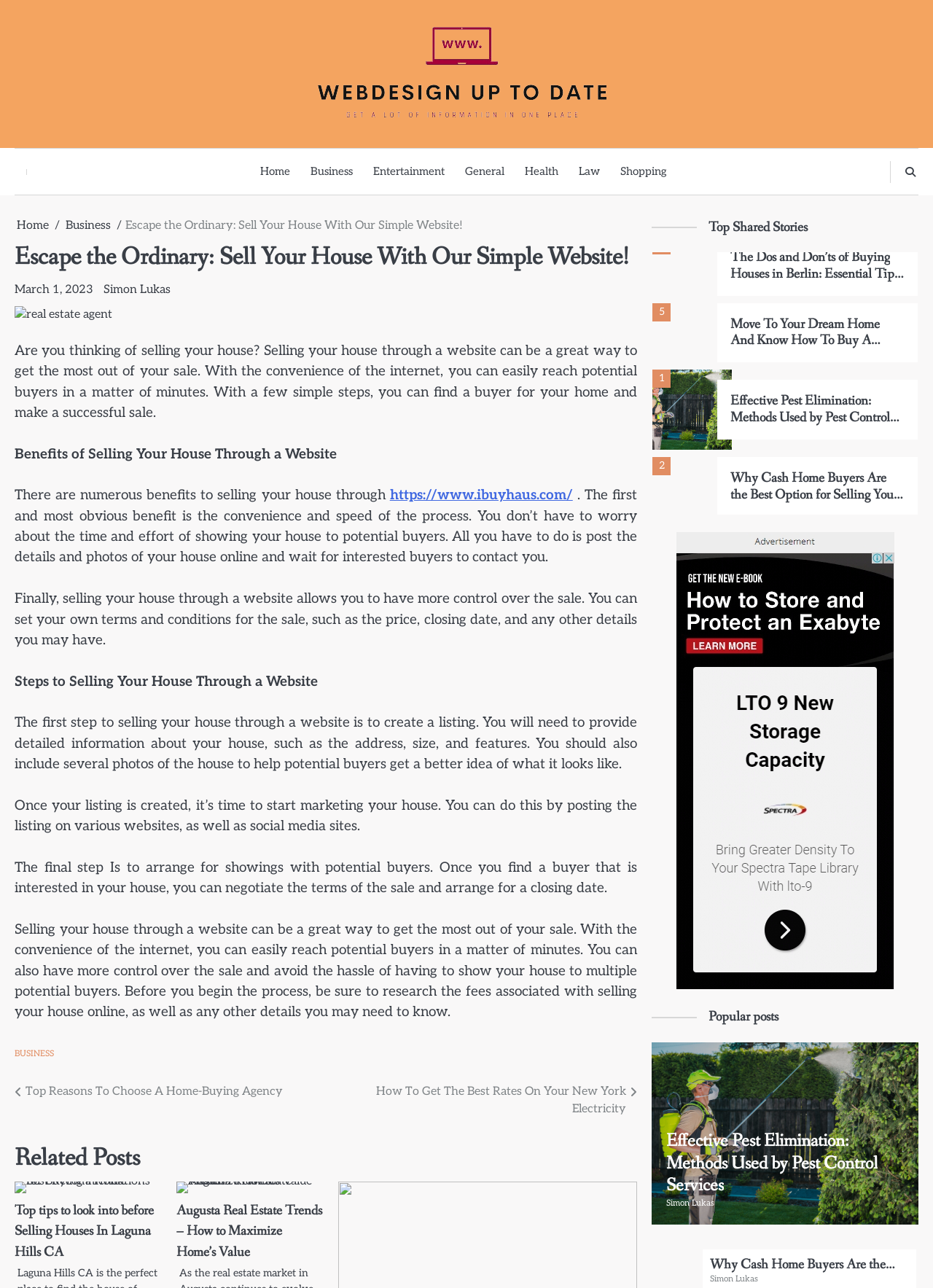Using the webpage screenshot, locate the HTML element that fits the following description and provide its bounding box: "Business".

[0.322, 0.121, 0.389, 0.145]